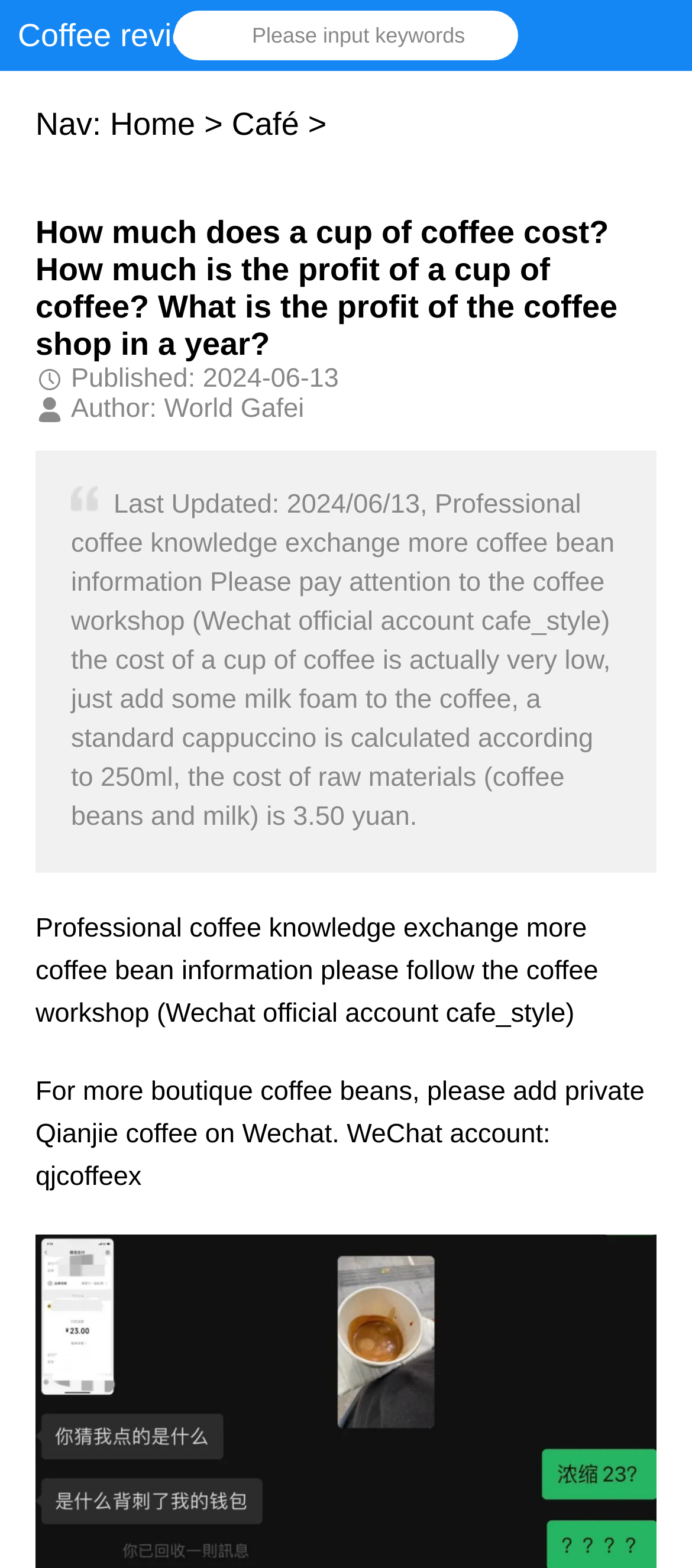Detail the various sections and features present on the webpage.

This webpage appears to be a blog post or article about coffee, specifically discussing the cost of a cup of coffee and the profit of a coffee shop. 

At the top of the page, there are two headings, "Coffee review" and an empty heading, which may be a placeholder or a title that is not visible. 

Below the headings, there is a search bar with a prompt "Please input keywords". 

To the left of the search bar, there is a navigation menu with links to "Home" and "Café". 

The main content of the page is a long article with a title "How much does a cup of coffee cost? How much is the profit of a cup of coffee? What is the profit of the coffee shop in a year?" which is repeated as a heading. 

Below the title, there is information about the publication date and author of the article. 

The article itself discusses the cost of a cup of coffee, including the cost of raw materials such as coffee beans and milk, and how to calculate the cost of a standard cappuccino. 

At the bottom of the page, there are two promotional messages, one encouraging readers to follow a coffee workshop on Wechat and another promoting a private Wechat account for boutique coffee beans. 

Finally, there is a "Top" link at the bottom right corner of the page, which likely takes the user back to the top of the page.